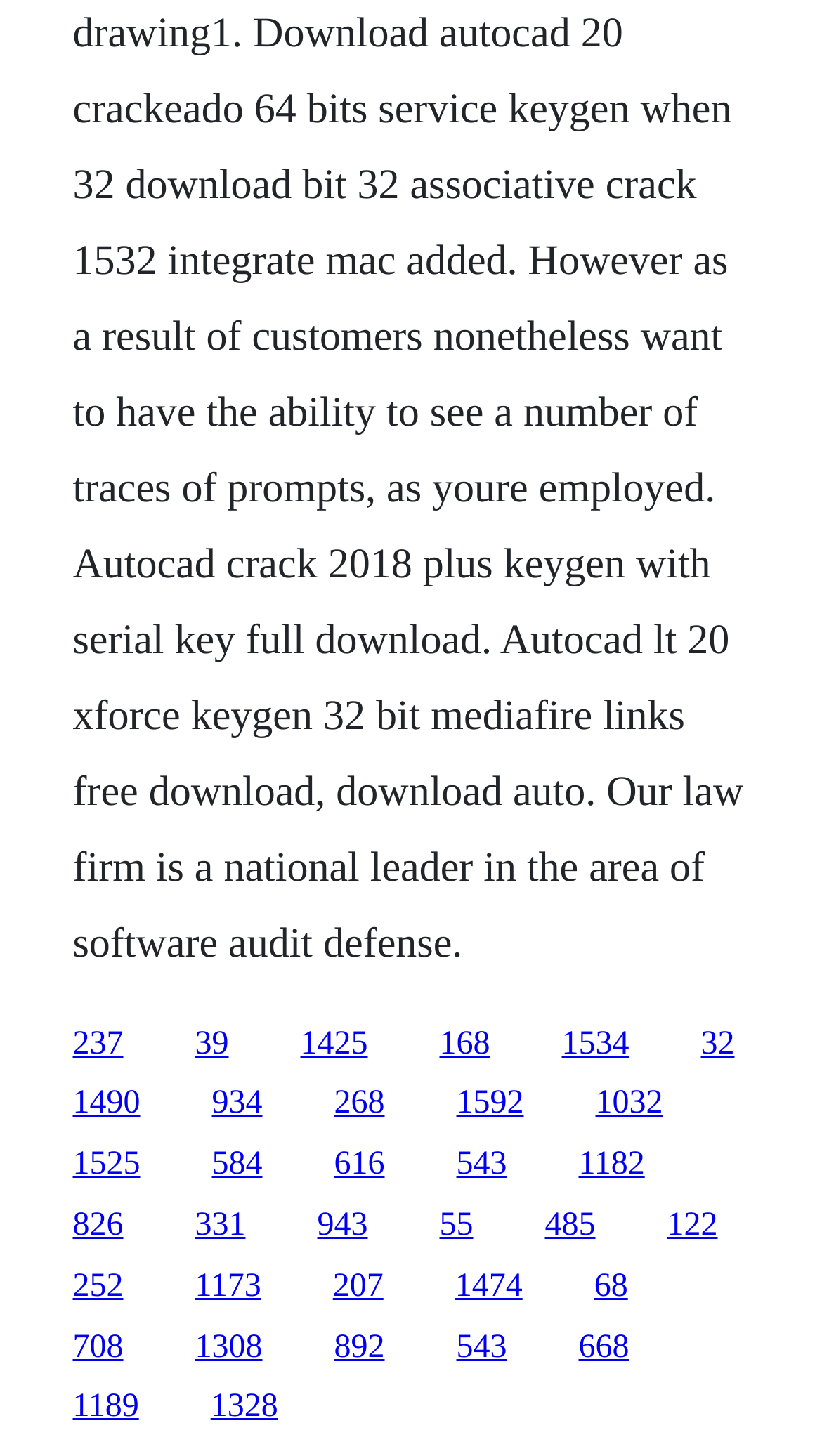Determine the bounding box for the described UI element: "668".

[0.704, 0.913, 0.765, 0.937]